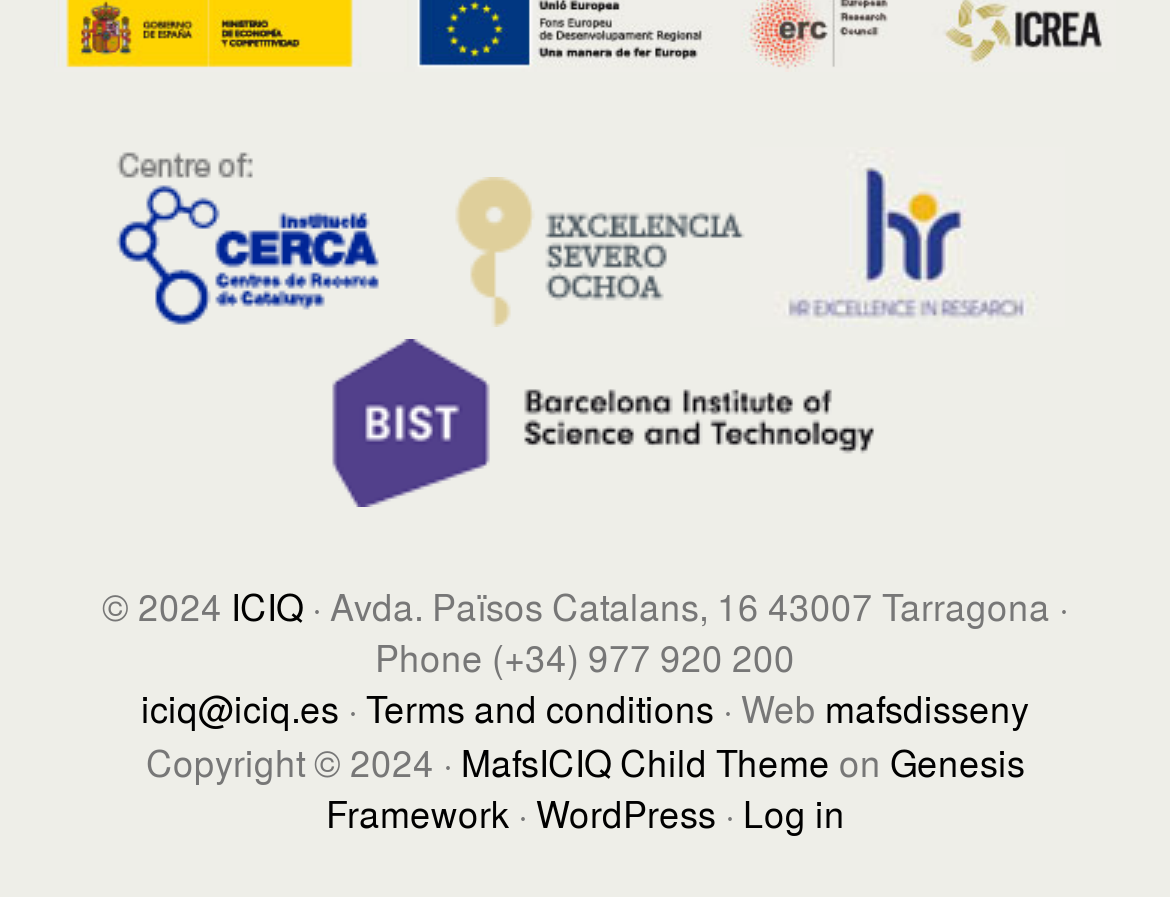Can you give a comprehensive explanation to the question given the content of the image?
What is the link to the terms and conditions?

I found a link element with the text 'Terms and conditions' which suggests that it links to the terms and conditions page.